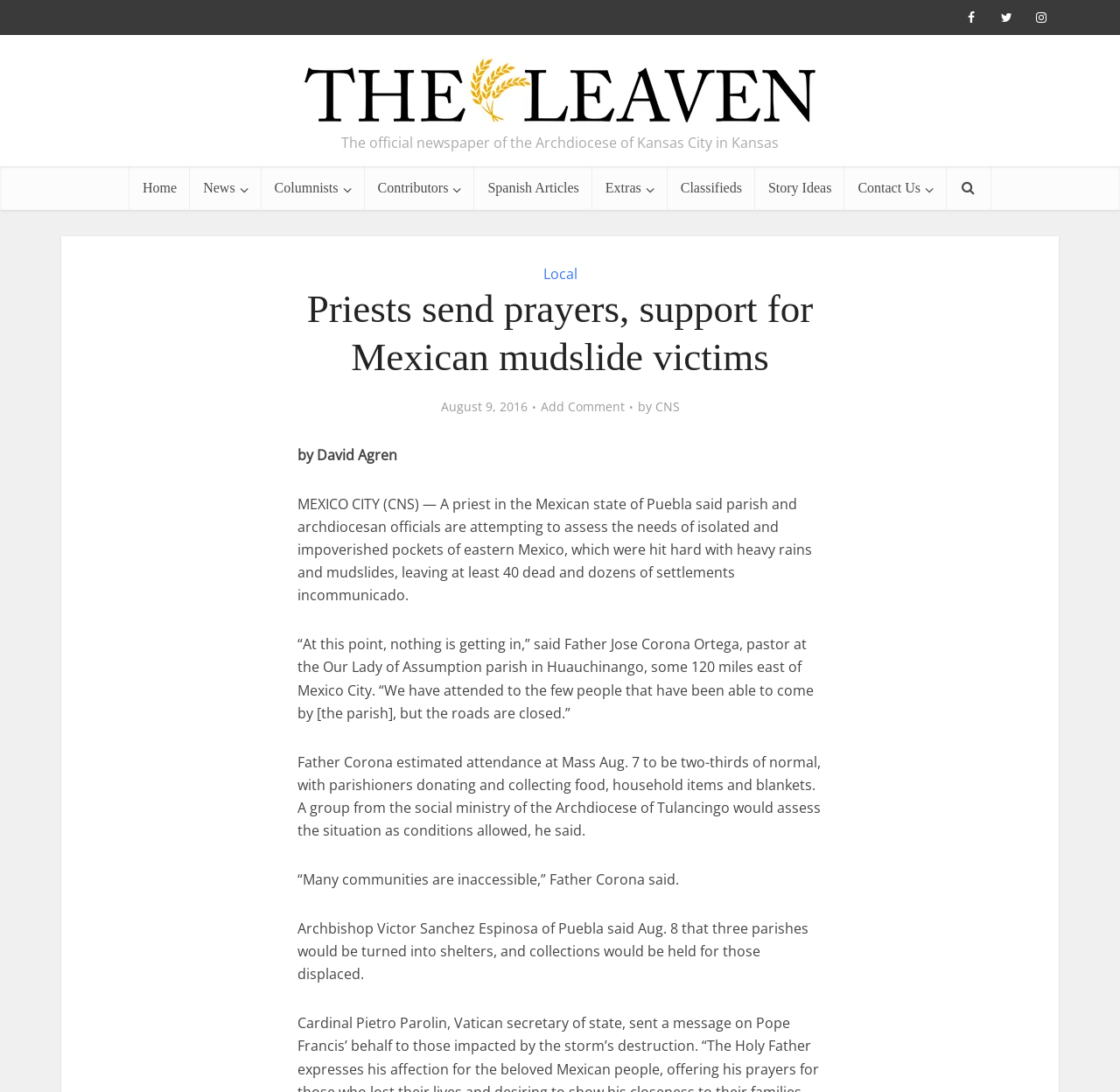Write an elaborate caption that captures the essence of the webpage.

The webpage is an article from The Leaven Catholic Newspaper, with a title "Priests send prayers, support for Mexican mudslide victims". At the top, there are three social media links and a link to the newspaper's homepage, accompanied by an image of the newspaper's logo. Below the logo, there is a brief description of the newspaper as the official newspaper of the Archdiocese of Kansas City in Kansas.

The main navigation menu is located below, with links to "Home", "News", "Columnists", "Contributors", "Spanish Articles", "Extras", "Classifieds", "Story Ideas", "Contact Us", and a search icon. 

The main content of the article is divided into sections. The headline "Priests send prayers, support for Mexican mudslide victims" is followed by the date "August 9, 2016" and a link to add a comment. The article is written by CNS and attributed to David Agren. The text describes the situation in eastern Mexico, where heavy rains and mudslides have caused at least 40 deaths and left many settlements inaccessible. A priest, Father Jose Corona Ortega, is quoted, describing the efforts of parish and archdiocesan officials to assess the needs of the affected areas and provide support. The article also mentions the response of Archbishop Victor Sanchez Espinosa of Puebla, who has designated three parishes as shelters and organized collections for those displaced.